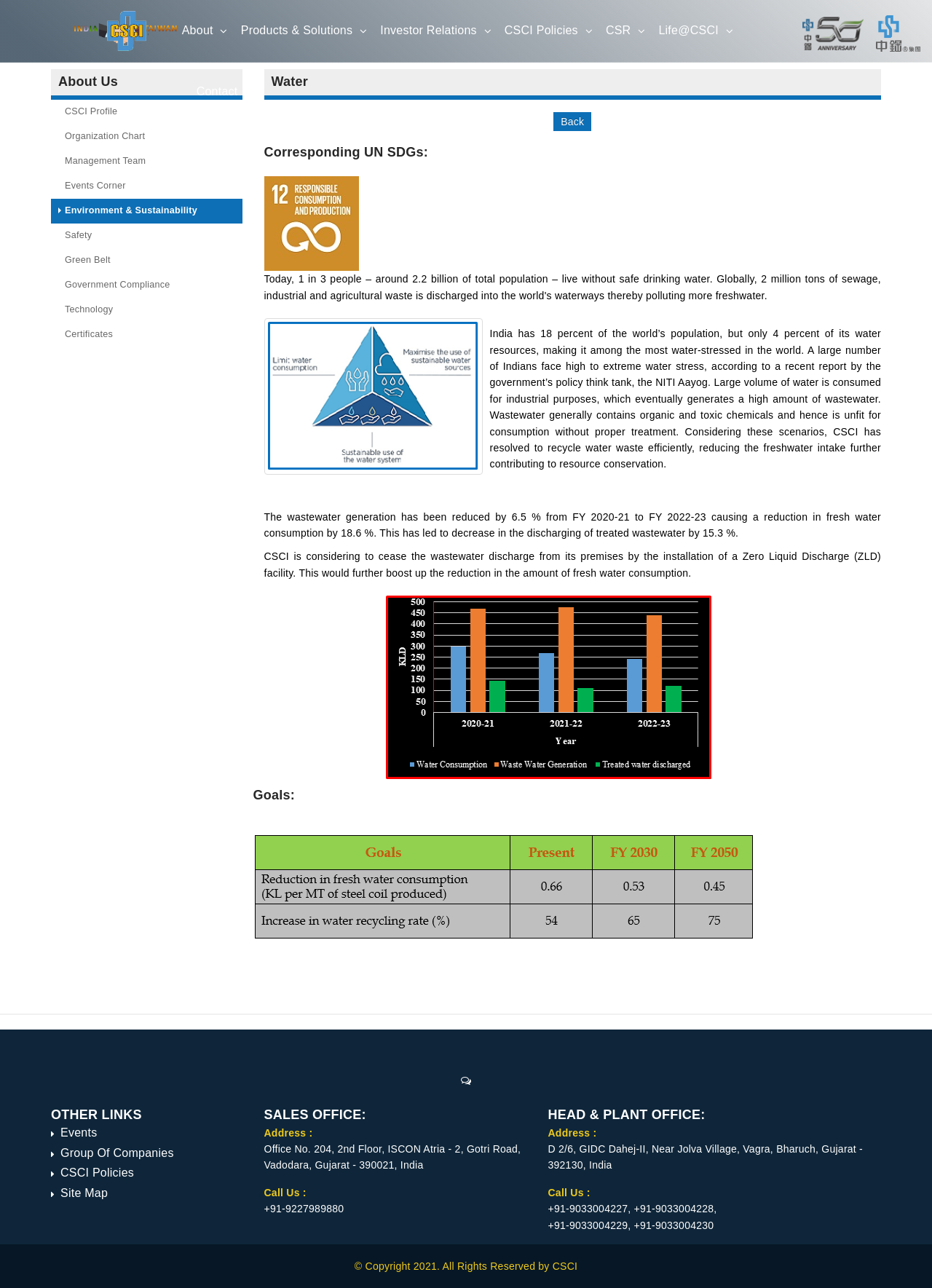Identify the bounding box coordinates for the UI element described as follows: CSCI Policies. Use the format (top-left x, top-left y, bottom-right x, bottom-right y) and ensure all values are floating point numbers between 0 and 1.

[0.065, 0.906, 0.144, 0.915]